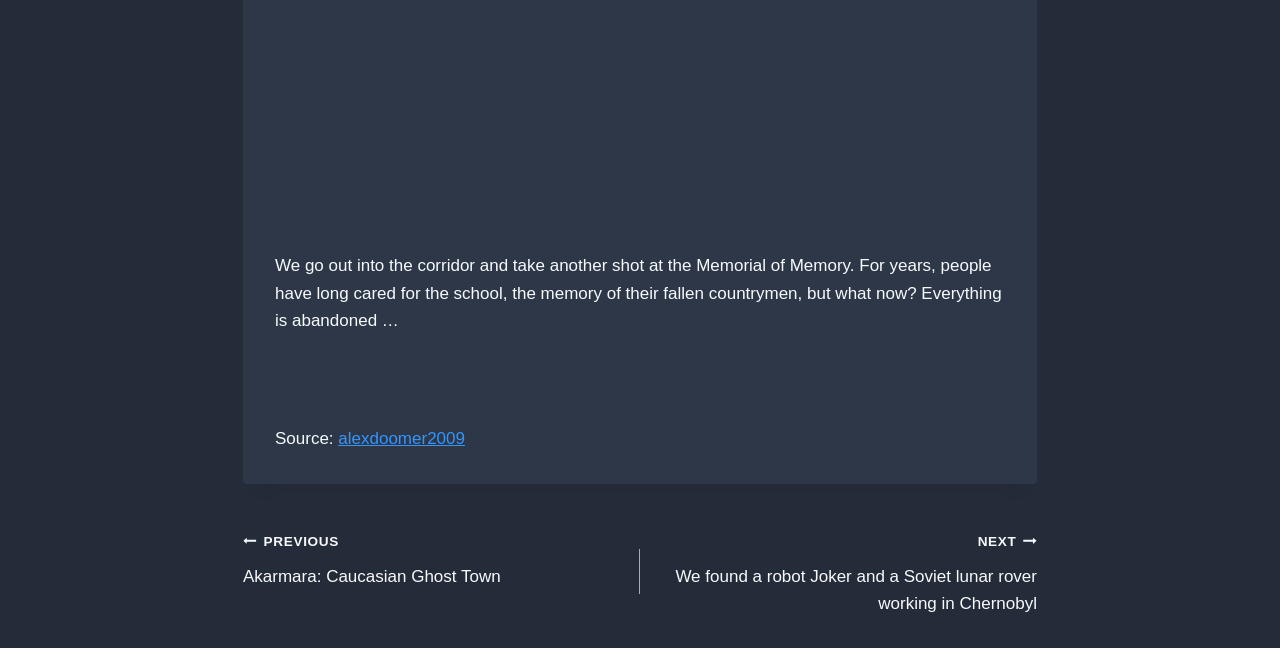Determine the bounding box coordinates for the area that should be clicked to carry out the following instruction: "Click the 'What We Treat' link".

None